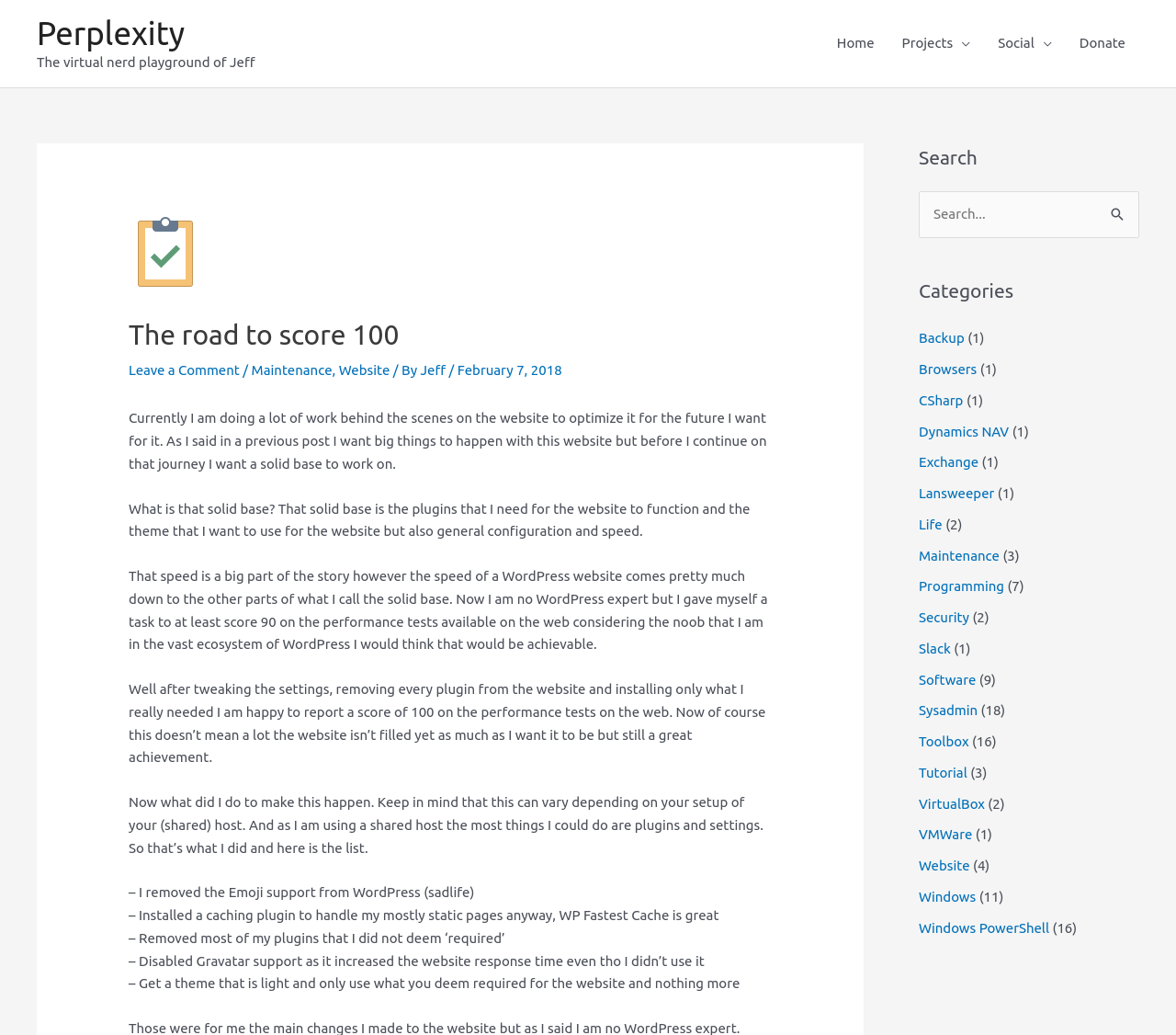Please provide the bounding box coordinate of the region that matches the element description: Donate. Coordinates should be in the format (top-left x, top-left y, bottom-right x, bottom-right y) and all values should be between 0 and 1.

[0.906, 0.015, 0.969, 0.069]